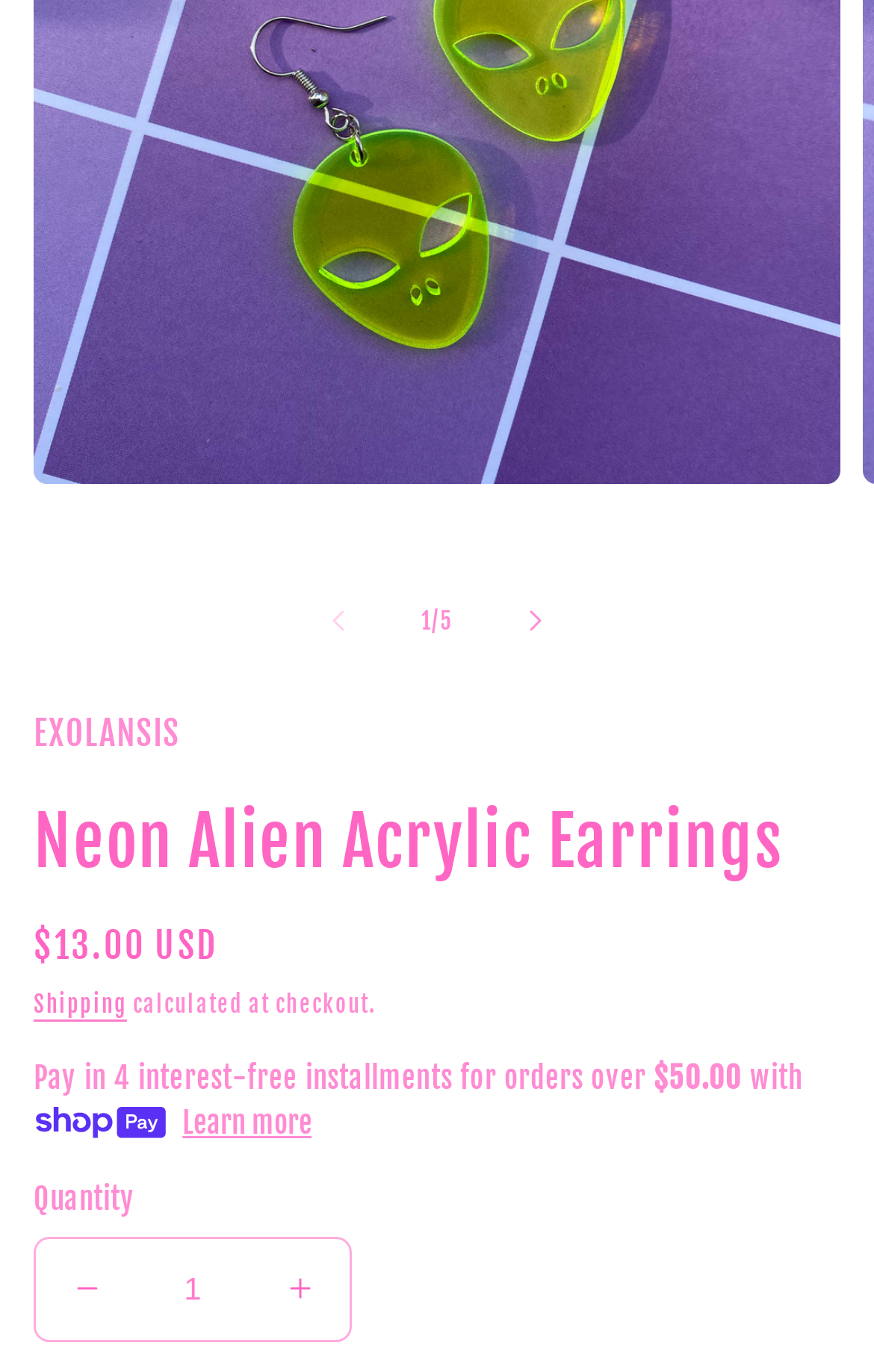Show the bounding box coordinates for the HTML element as described: "Shipping".

[0.038, 0.722, 0.145, 0.742]